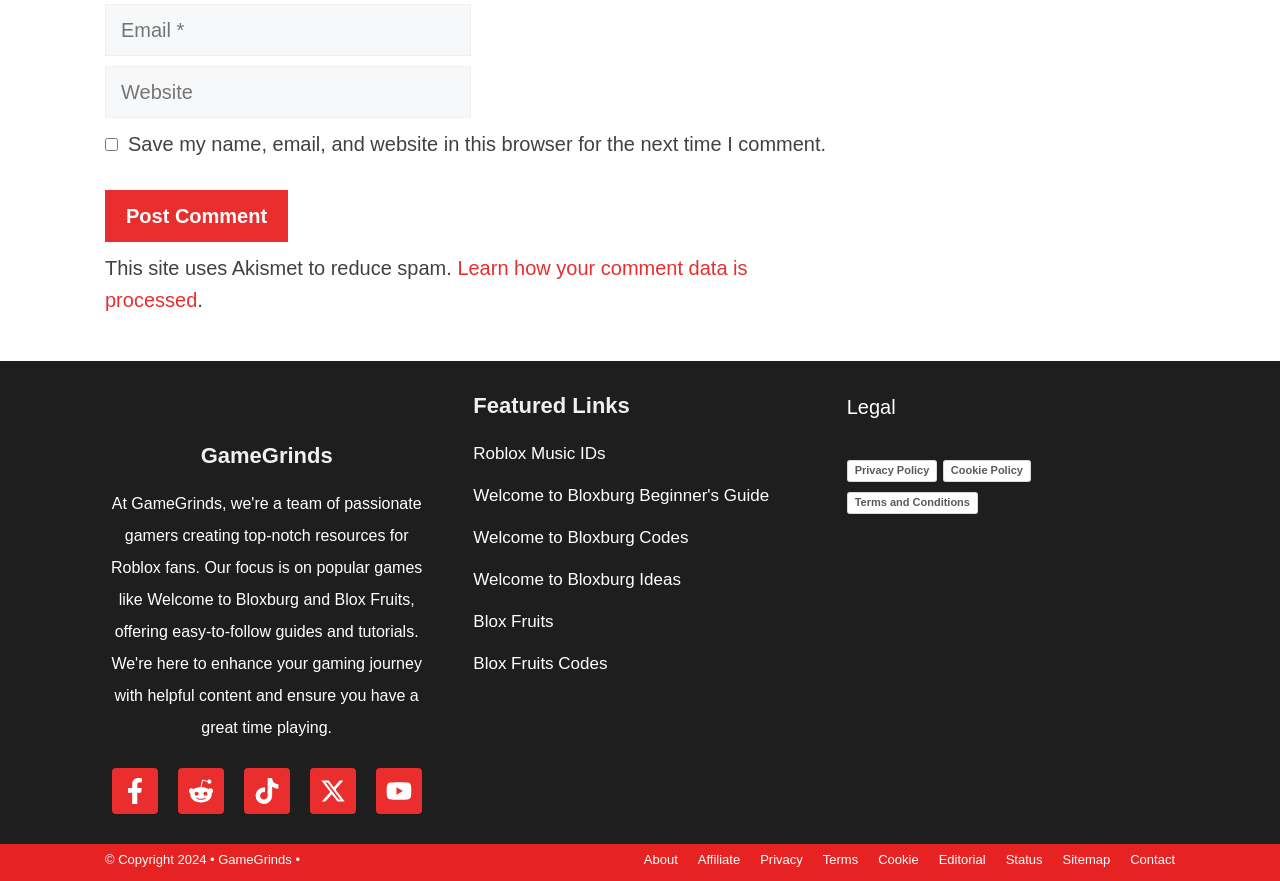What is the purpose of the checkbox?
Look at the screenshot and provide an in-depth answer.

The checkbox is located below the 'Email' and 'Website' textboxes, and its label is 'Save my name, email, and website in this browser for the next time I comment.' This suggests that the purpose of the checkbox is to save the user's comment data for future comments.